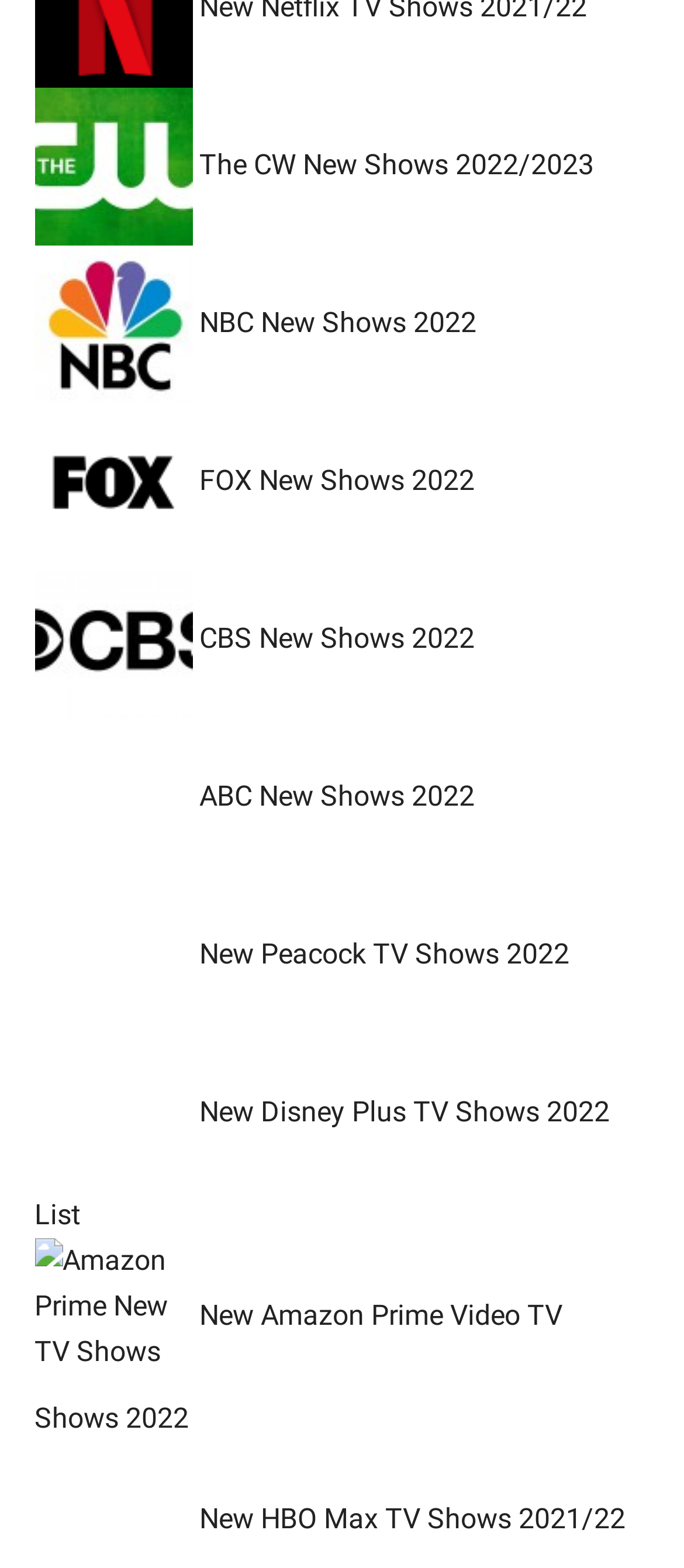What is the latest year listed for new TV shows?
Look at the screenshot and respond with one word or a short phrase.

2023